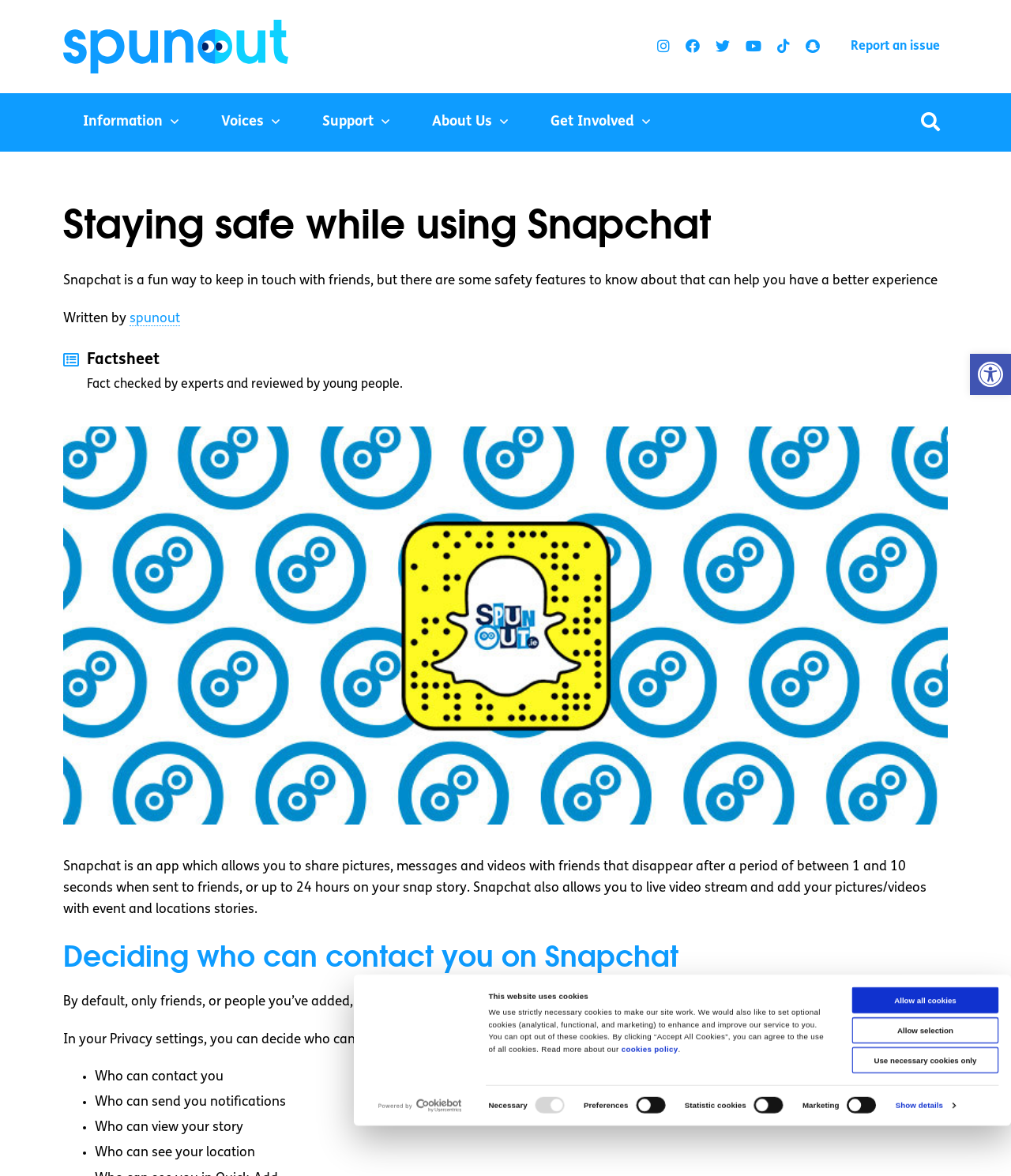Could you specify the bounding box coordinates for the clickable section to complete the following instruction: "Click the 'Allow all cookies' button"?

[0.843, 0.776, 0.988, 0.799]